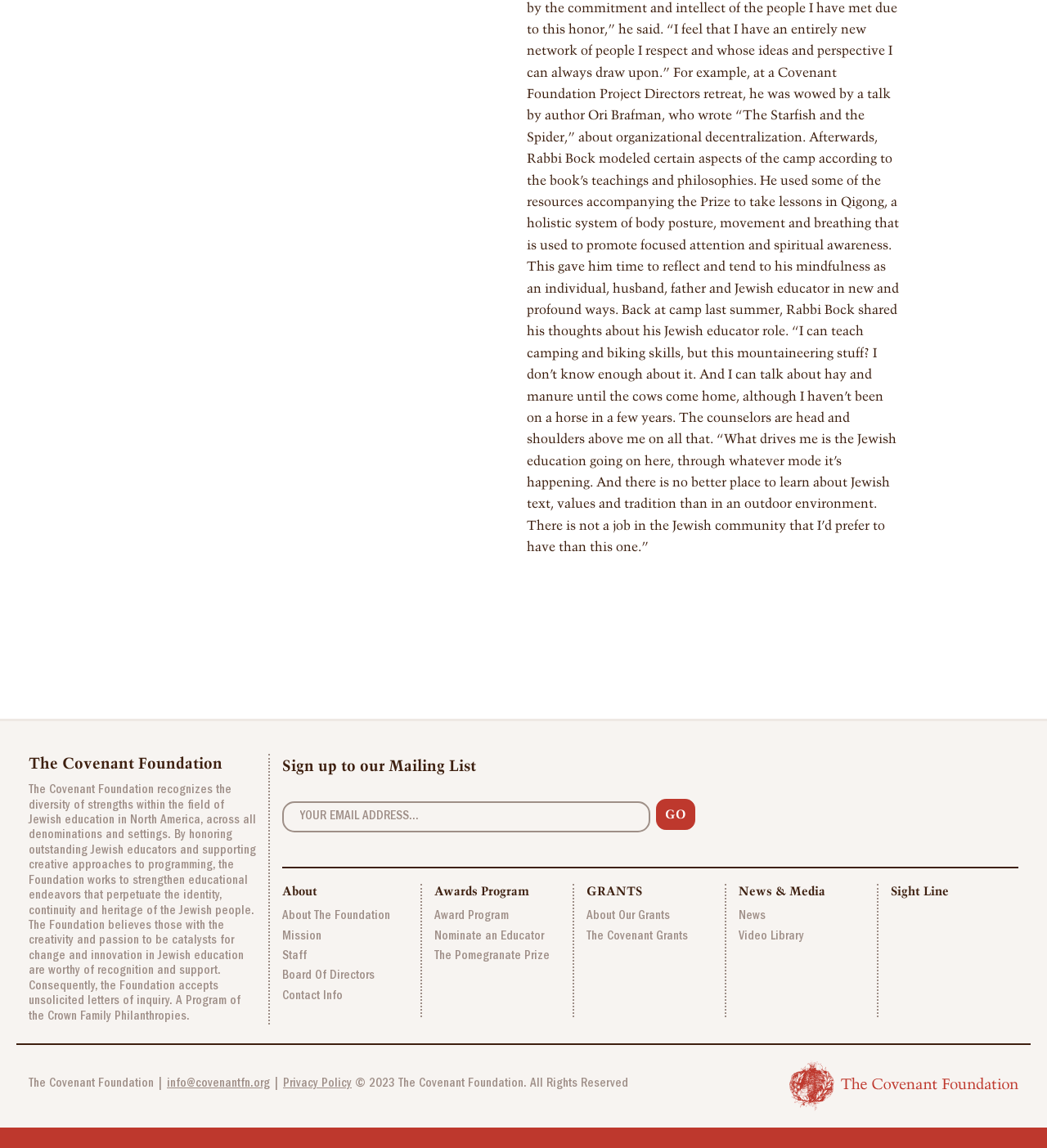What is the purpose of the Foundation? Please answer the question using a single word or phrase based on the image.

Strengthen Jewish education